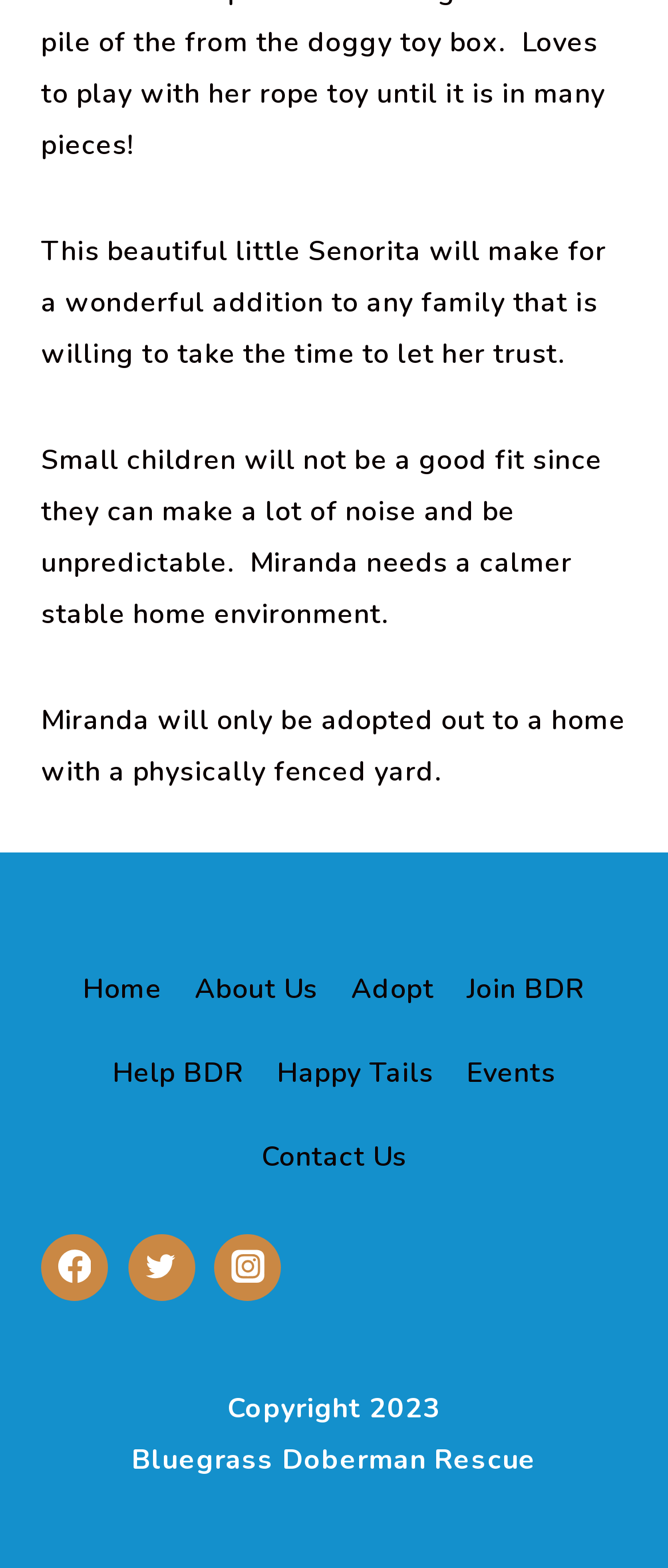Based on the element description "Twitter", predict the bounding box coordinates of the UI element.

[0.192, 0.787, 0.292, 0.829]